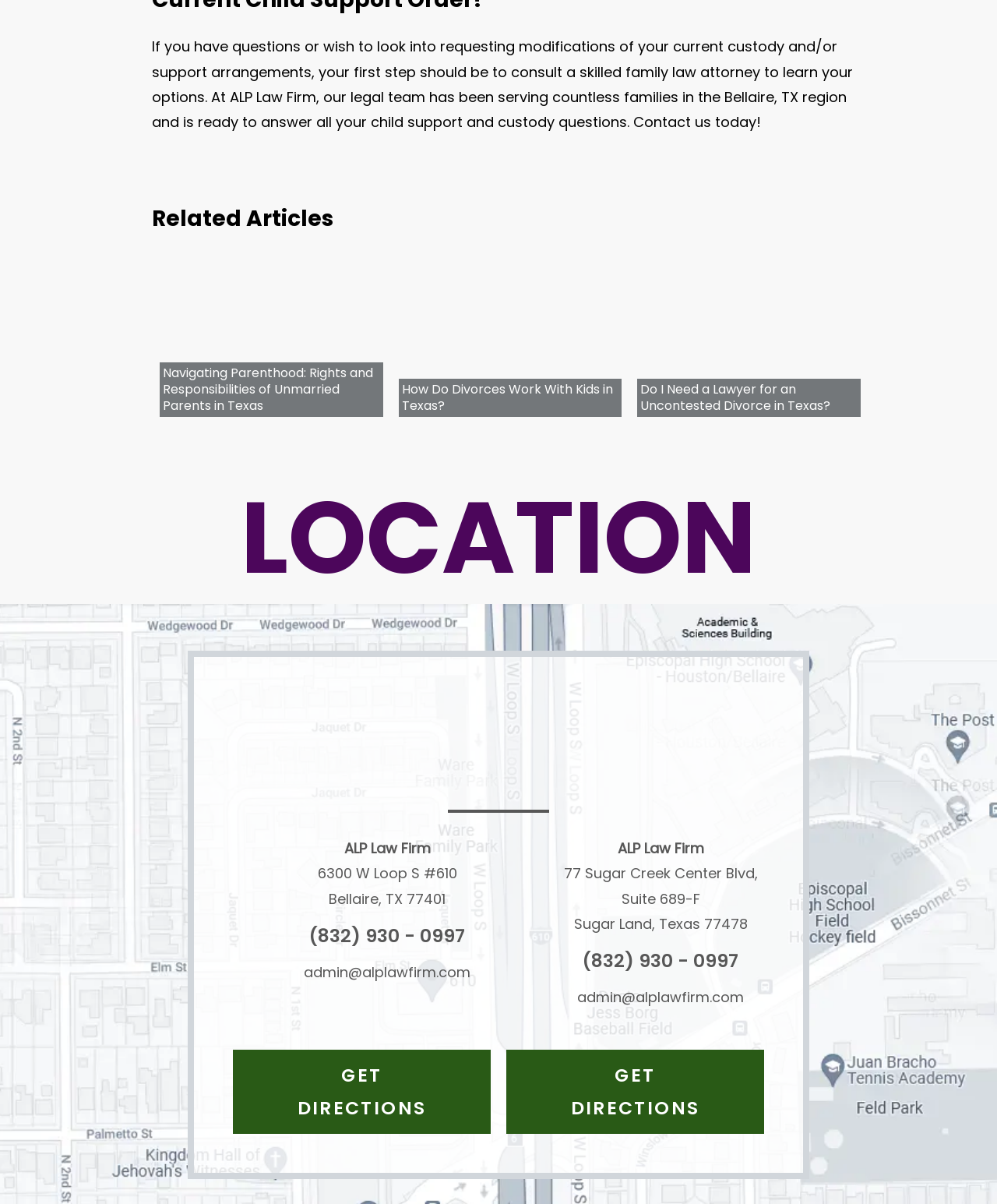How many locations does ALP Law Firm have?
Based on the image, answer the question in a detailed manner.

The webpage provides two addresses for ALP Law Firm, one in Bellaire, TX and another in Sugar Land, Texas, indicating that the law firm has two locations.